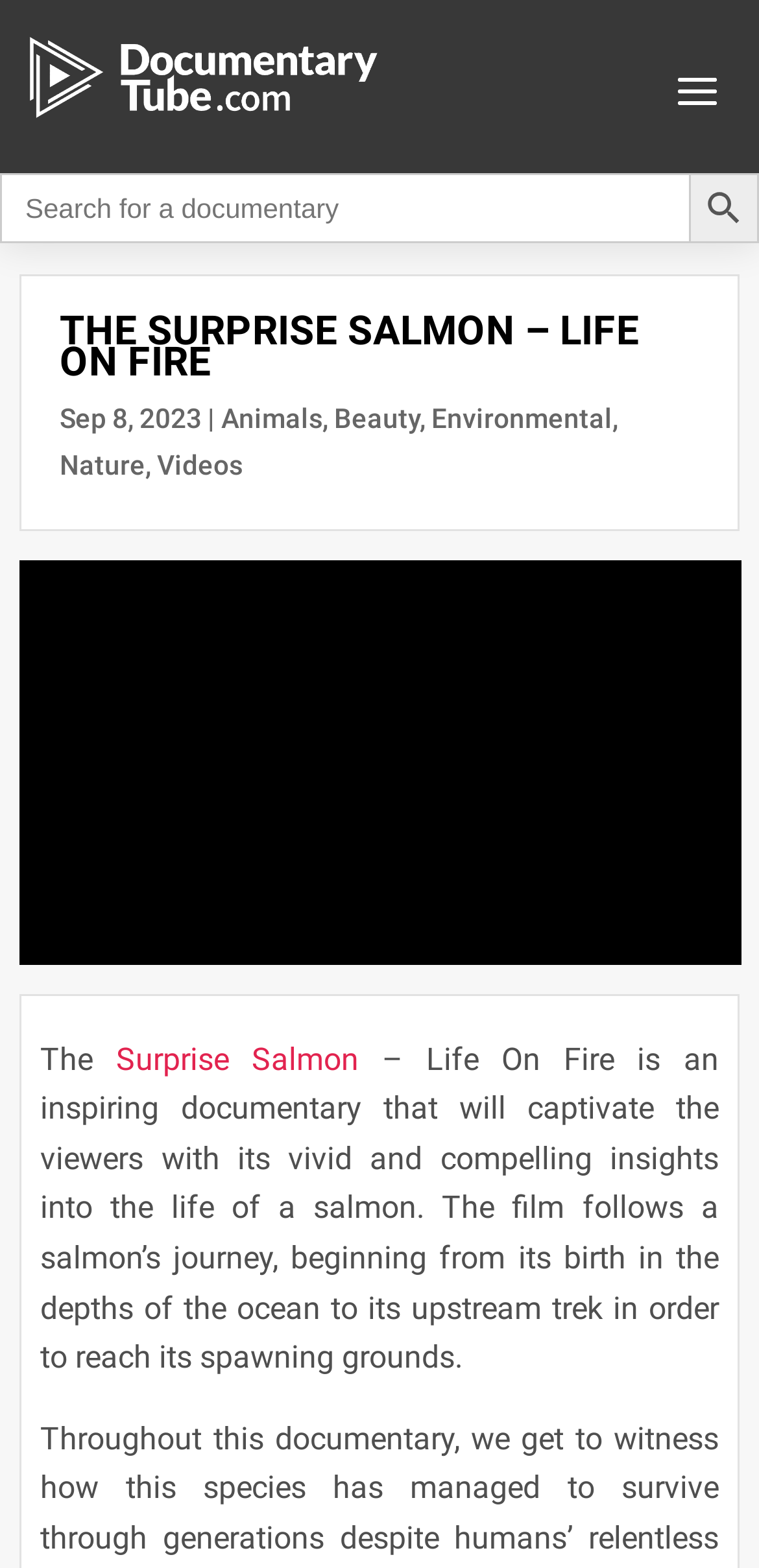Please determine the bounding box coordinates of the element to click in order to execute the following instruction: "Watch the video". The coordinates should be four float numbers between 0 and 1, specified as [left, top, right, bottom].

[0.025, 0.357, 0.976, 0.616]